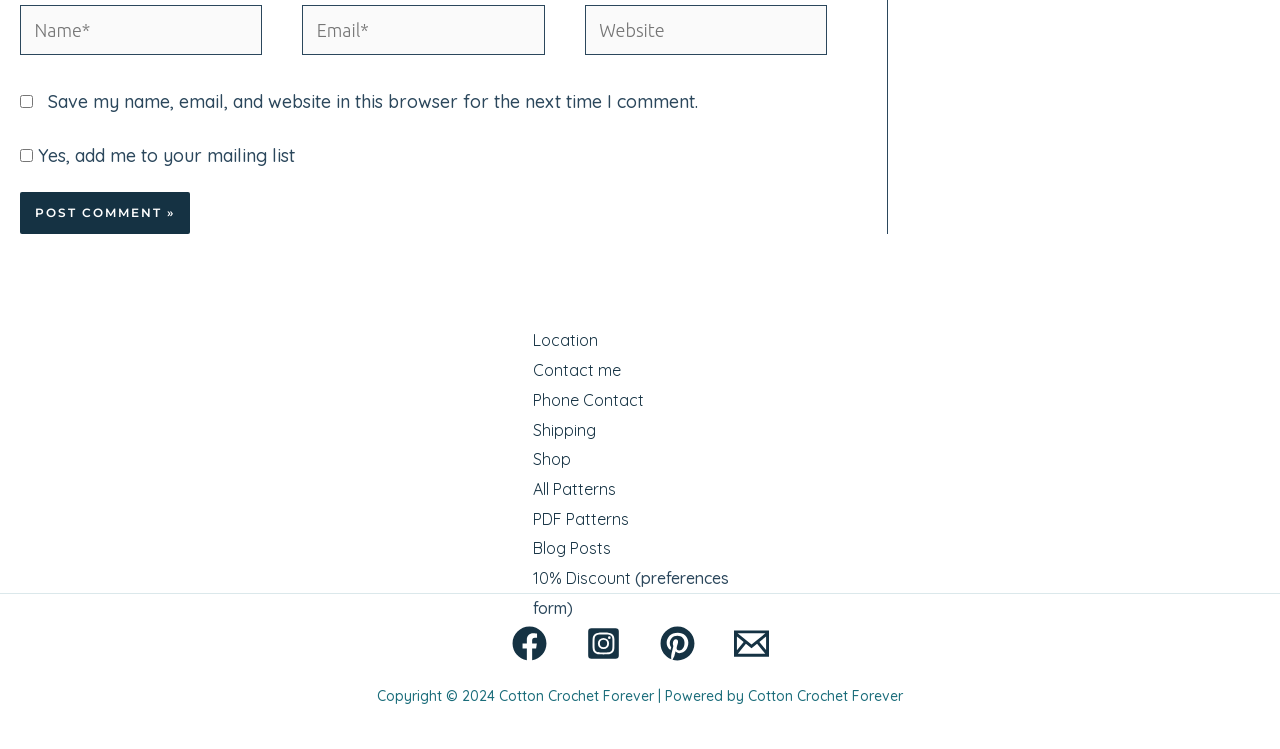Locate the bounding box coordinates of the clickable area to execute the instruction: "visit the LIBRARY page". Provide the coordinates as four float numbers between 0 and 1, represented as [left, top, right, bottom].

None